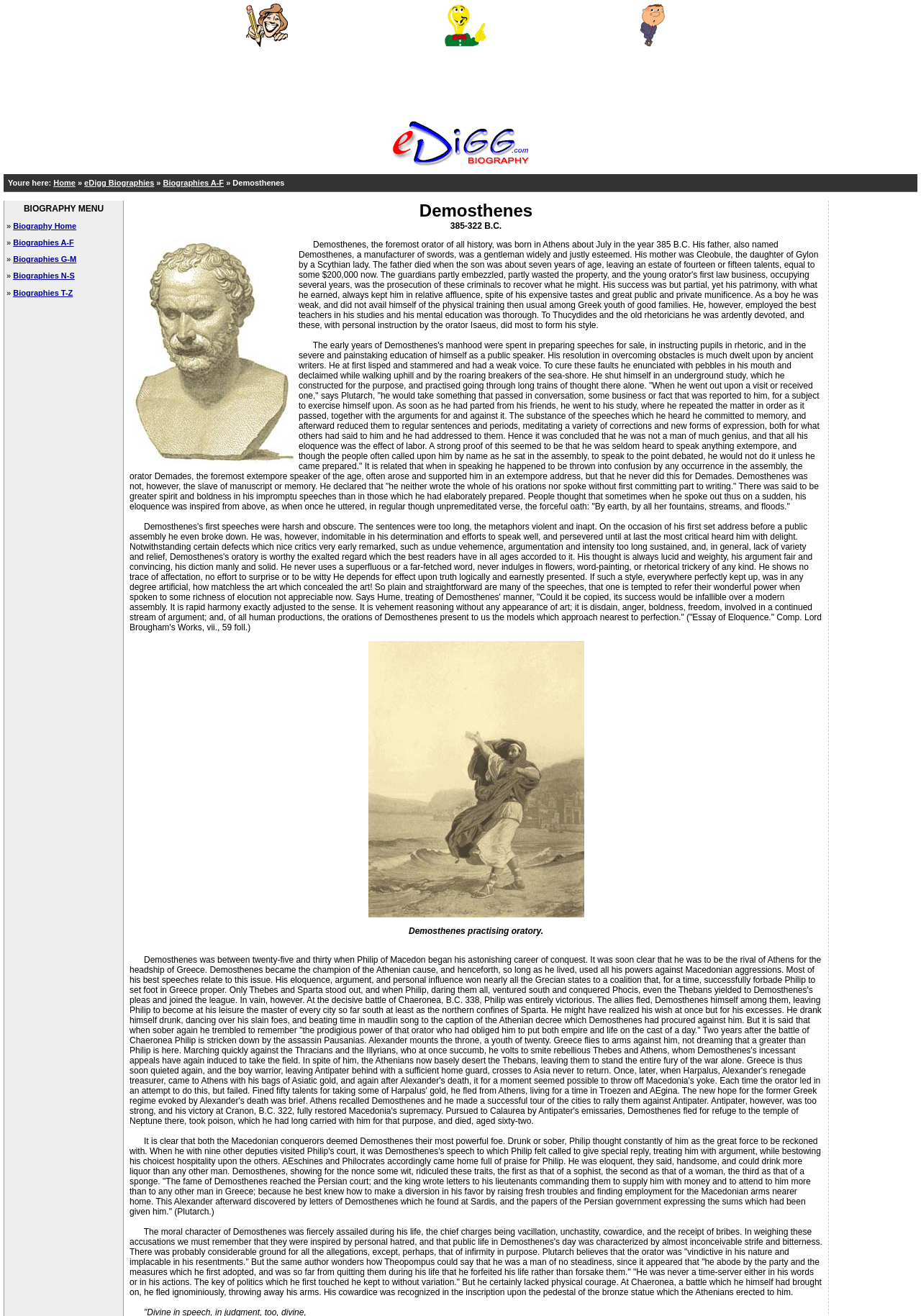Give a detailed account of the webpage's layout and content.

The webpage is about the biography of Demosthenes, a famous ancient Greek statesman and orator. At the top of the page, there is an image and an advertisement iframe. Below them, there is a layout table with multiple rows, each containing a layout table cell. 

In the first row, there is a link to "Home" and a breadcrumb navigation trail showing the path "Home » eDigg Biographies » Biographies A-F » Demosthenes". There are also two small images on the left and right sides of this row.

In the second row, there is another small image on the left side. In the third row, there is an image and several links to different biography categories, such as "Biography Home", "Biographies A-F", "Biographies G-M", "Biographies N-S", and "Biographies T-Z". 

The main content of the page is a long text about Demosthenes' life, including his early years, his career as an orator, and his struggles against Macedonian aggressions. The text is divided into several paragraphs, each describing a different aspect of Demosthenes' life. There are also several images scattered throughout the text, including one of Demosthenes practicing oratory.

At the bottom of the page, there is another advertisement iframe. Overall, the page has a simple layout with a focus on presenting a detailed biography of Demosthenes.